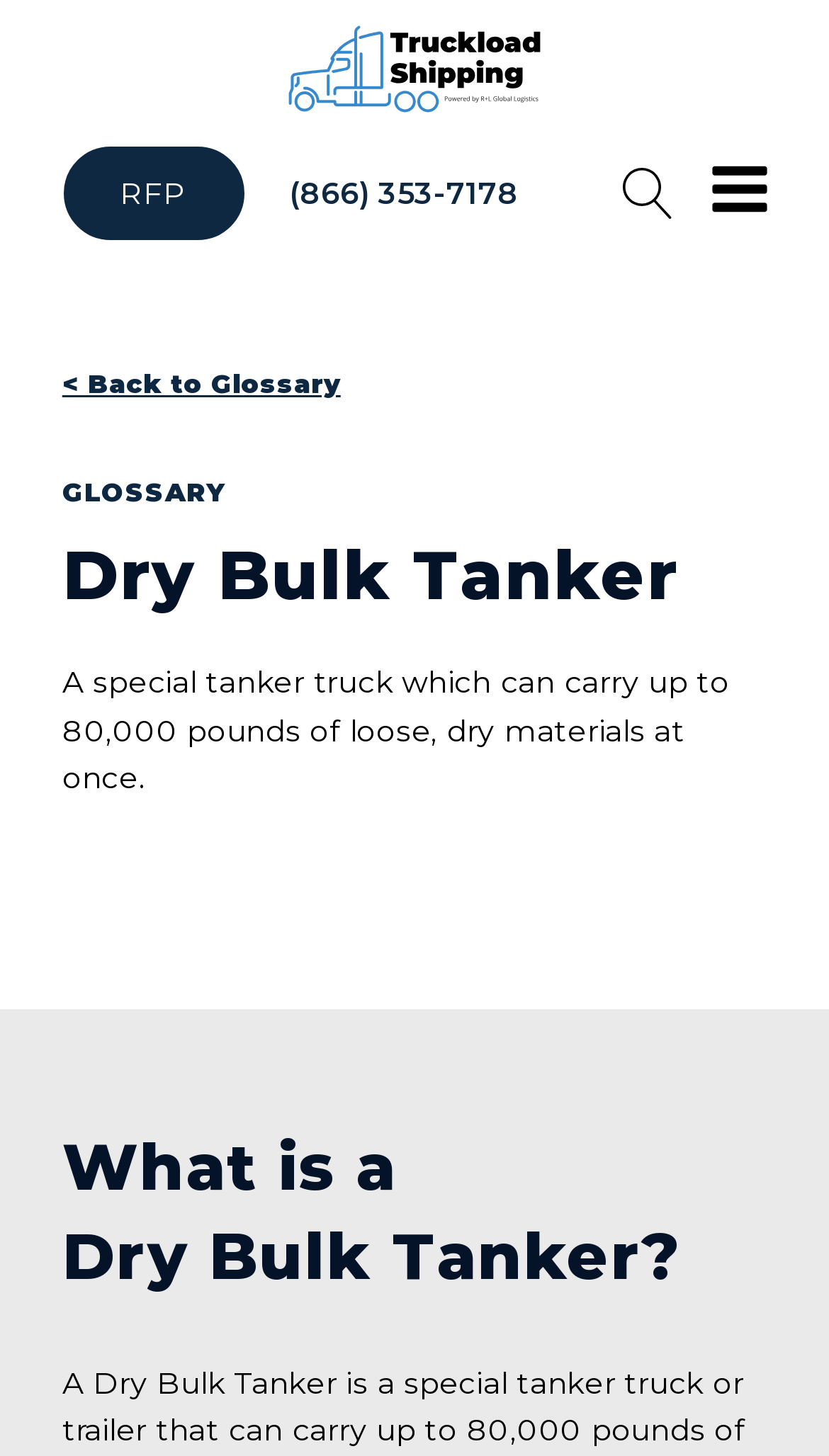What is the purpose of a Dry Bulk Tanker?
Answer with a single word or short phrase according to what you see in the image.

Carry loose, dry materials